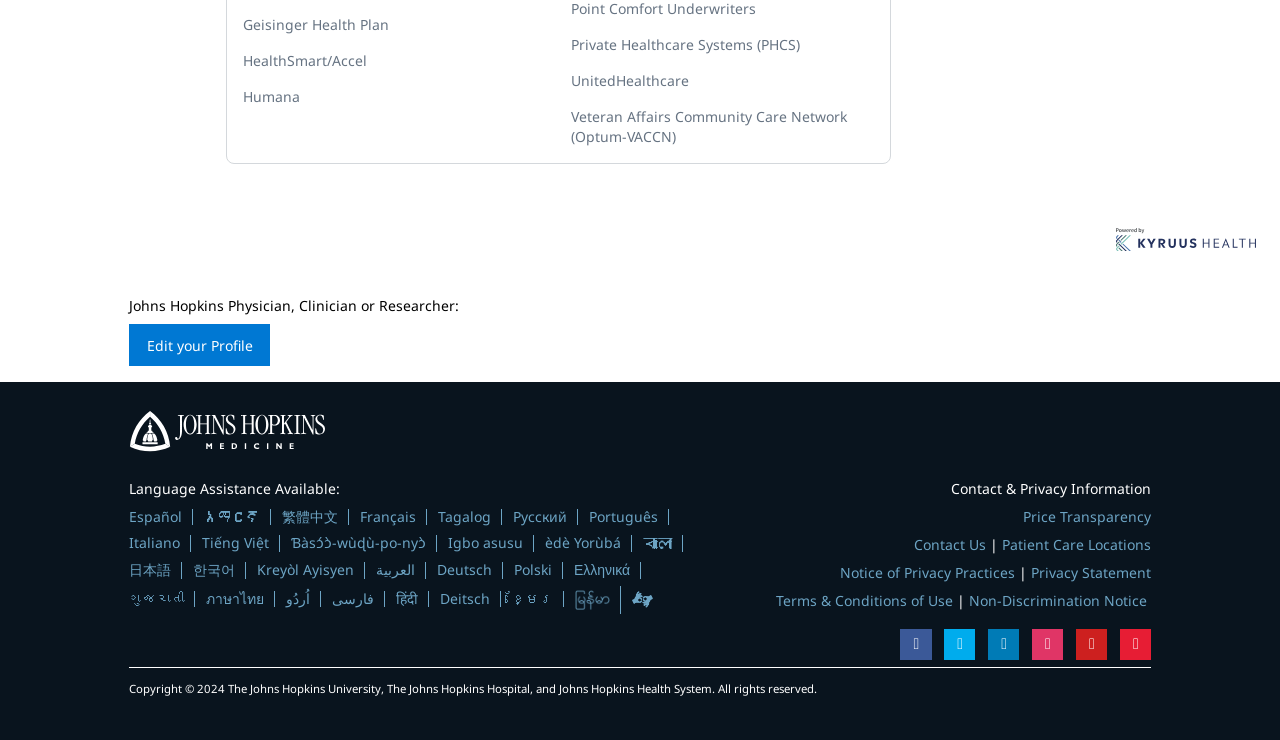Provide your answer in a single word or phrase: 
What is the name of the hospital below the 'Johns Hopkins Physician, Clinician or Researcher:' text?

Johns Hopkins Medicine